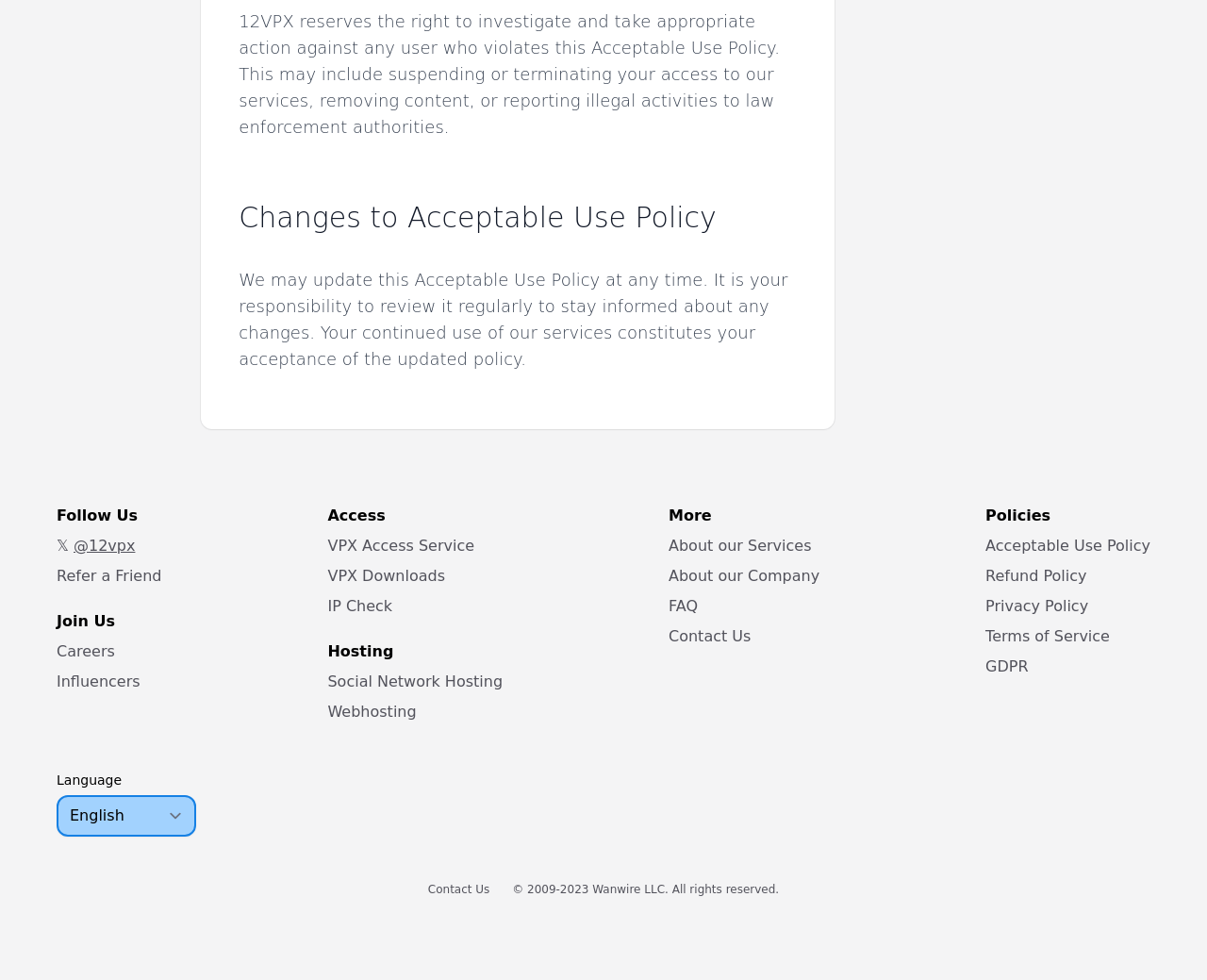Identify the bounding box coordinates for the element that needs to be clicked to fulfill this instruction: "Change language". Provide the coordinates in the format of four float numbers between 0 and 1: [left, top, right, bottom].

[0.047, 0.811, 0.162, 0.853]